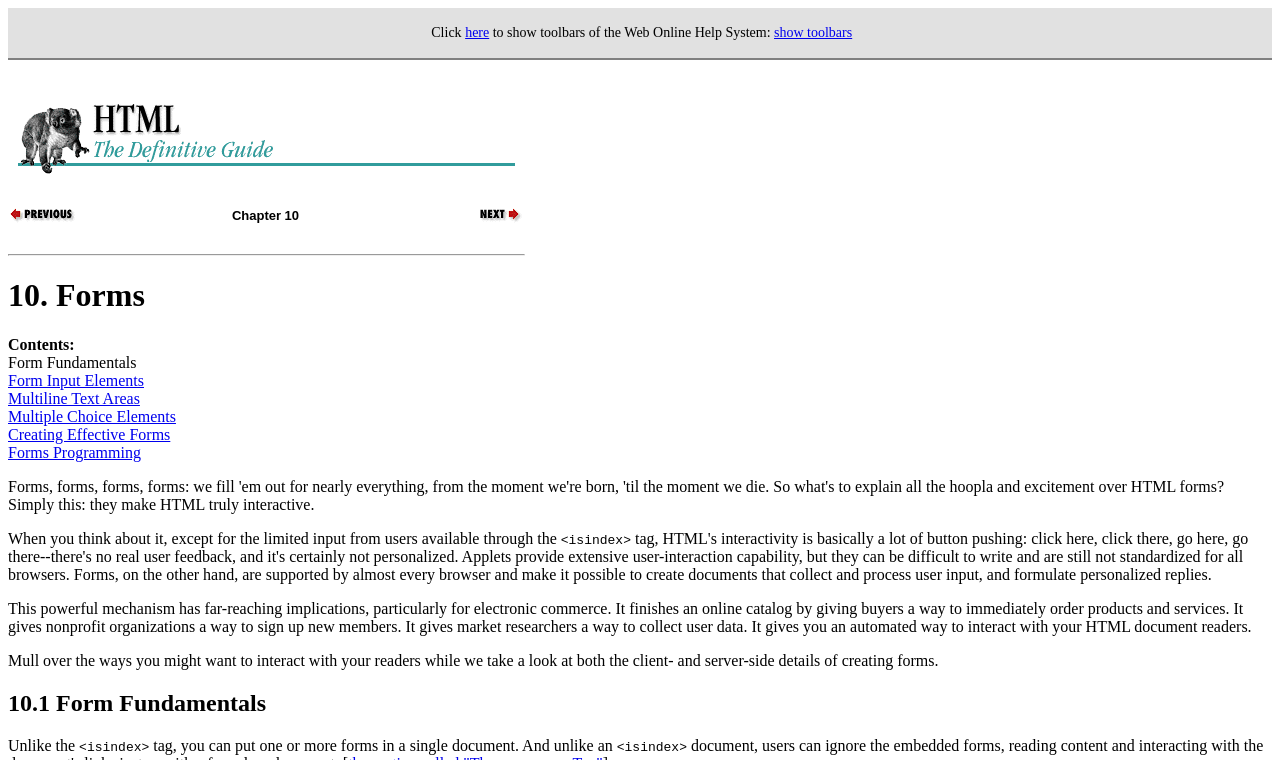Provide a short answer to the following question with just one word or phrase: What is the current chapter?

Chapter 10